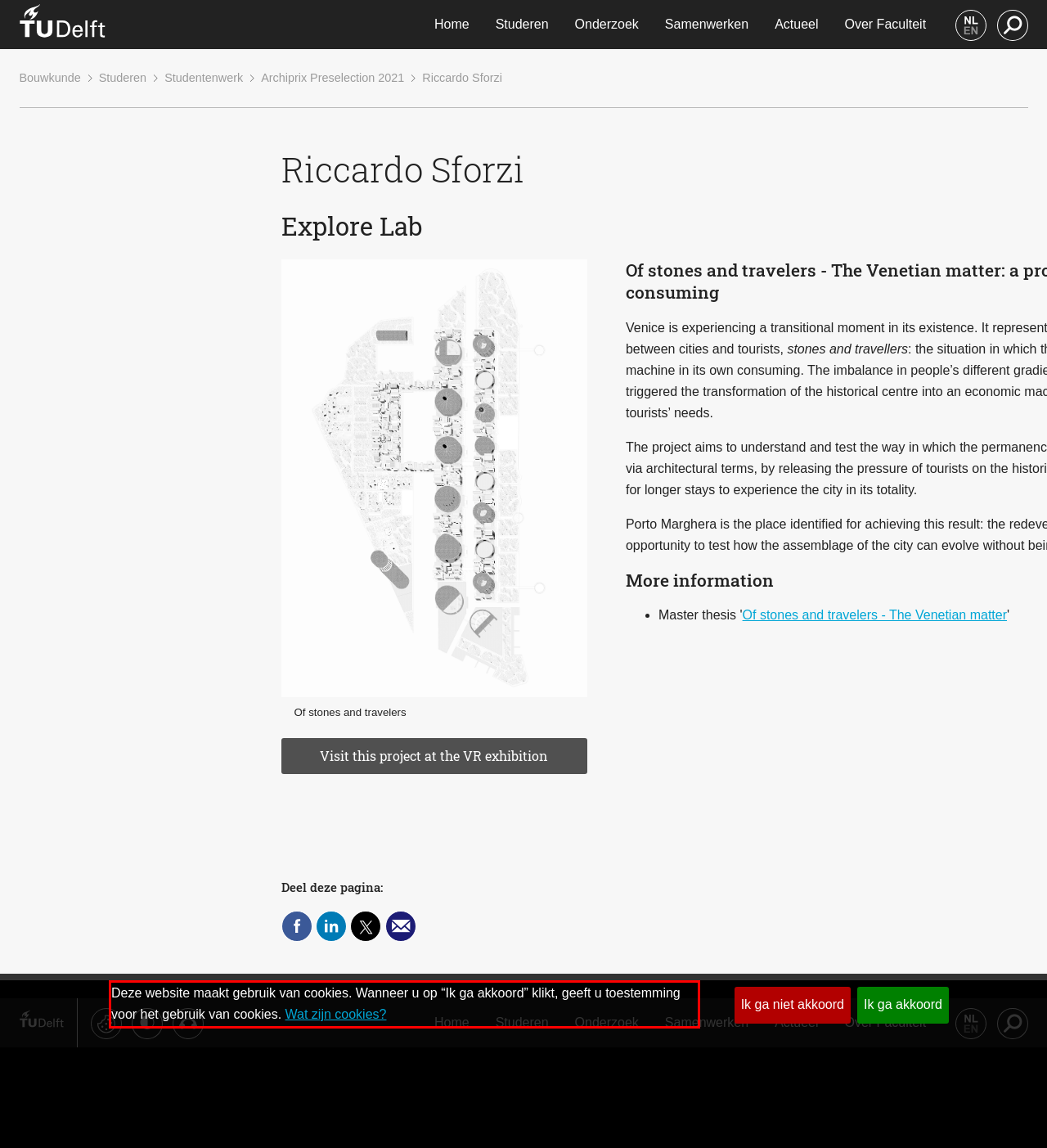The screenshot provided shows a webpage with a red bounding box. Apply OCR to the text within this red bounding box and provide the extracted content.

Deze website maakt gebruik van cookies. Wanneer u op “Ik ga akkoord” klikt, geeft u toestemming voor het gebruik van cookies. Wat zijn cookies?